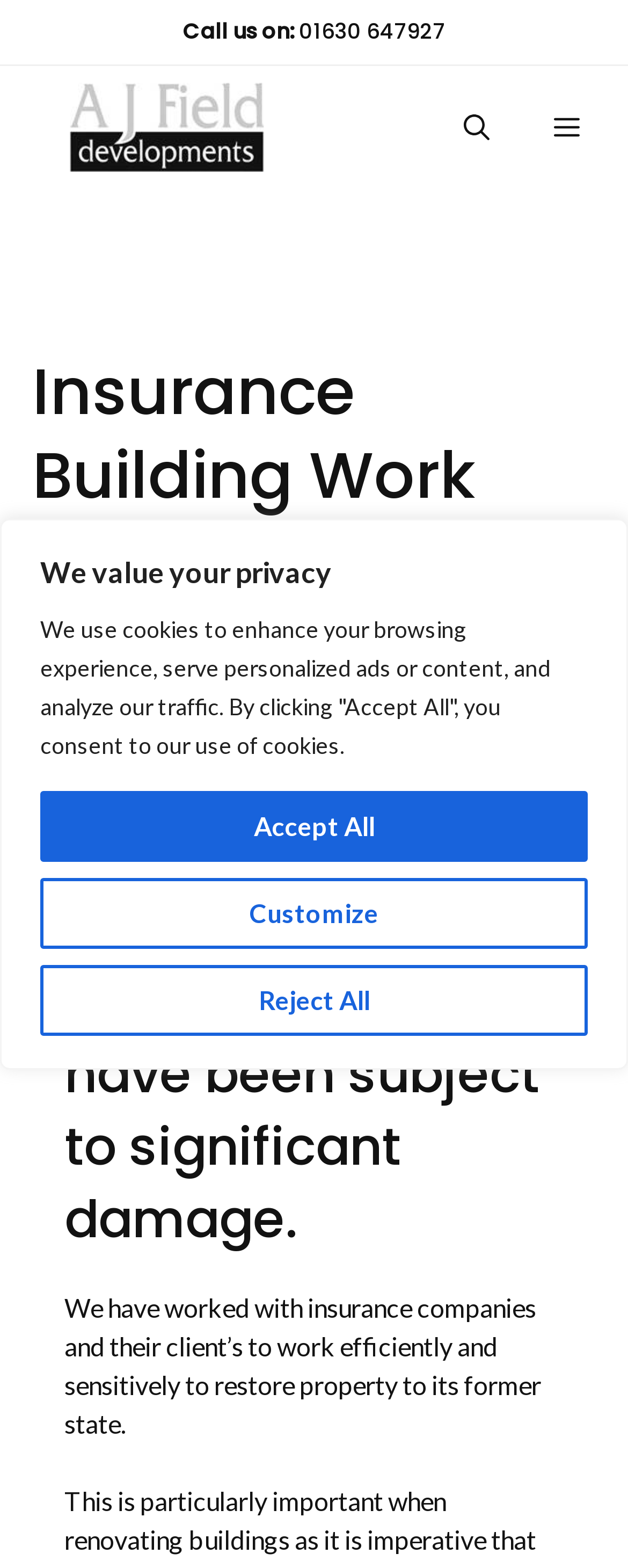What service does the company offer?
Please provide a comprehensive answer based on the details in the screenshot.

I found the service offered by the company by looking at the static text element with the text 'BUILDING SERVICES', which suggests that it is the main service provided by the company.